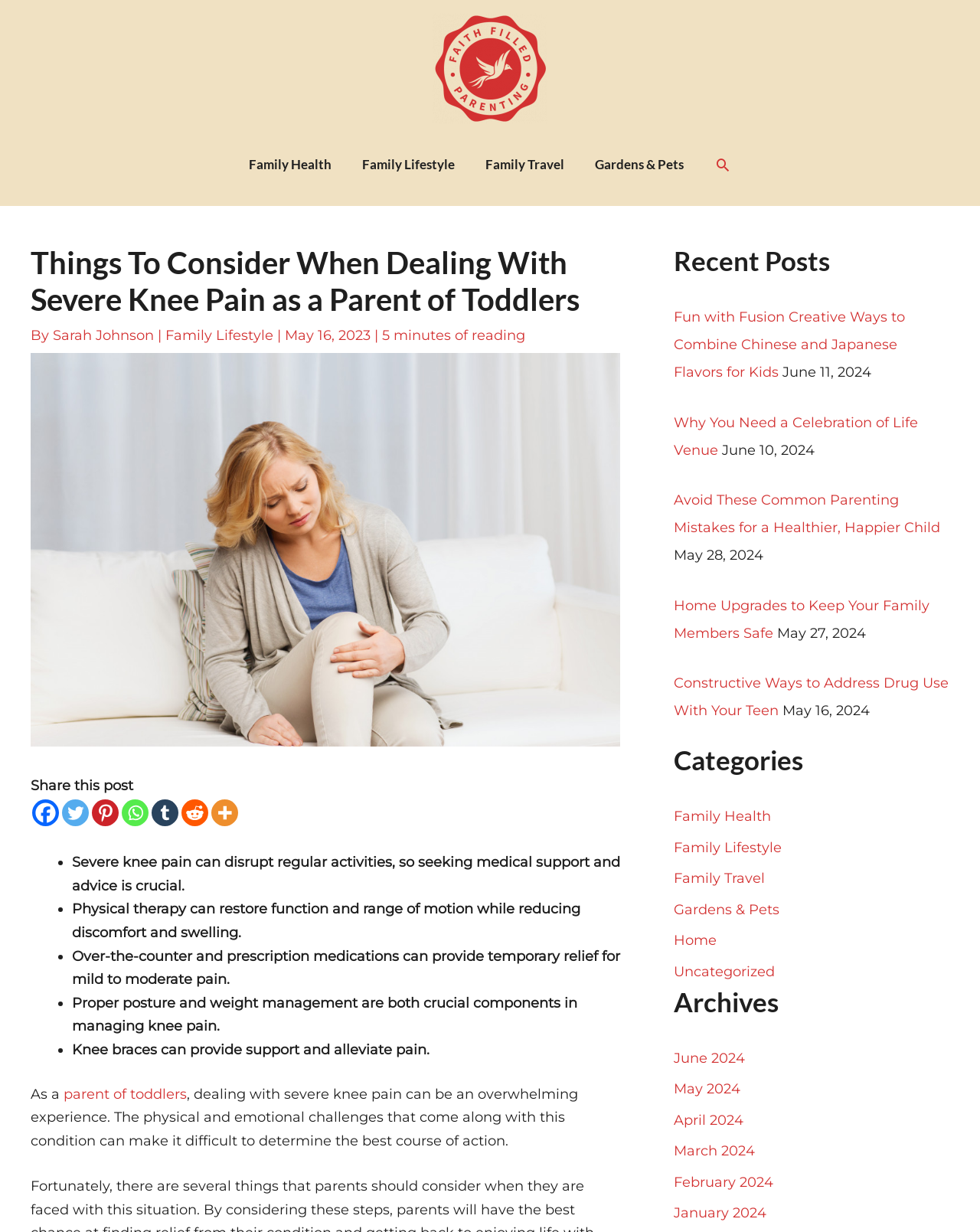Given the description "Uncategorized", determine the bounding box of the corresponding UI element.

[0.688, 0.782, 0.791, 0.795]